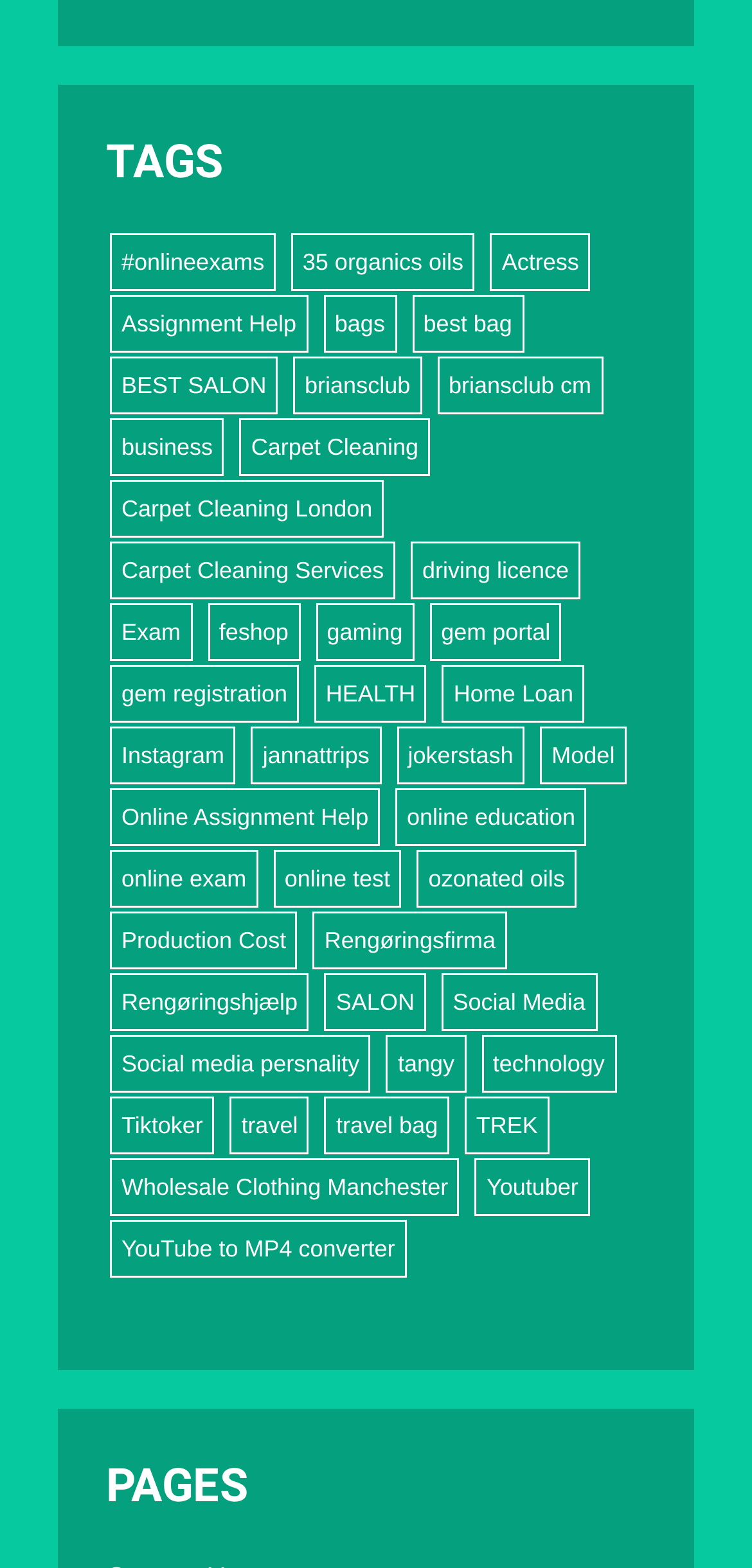How many items are listed under 'Carpet Cleaning Services'?
Using the visual information, respond with a single word or phrase.

3